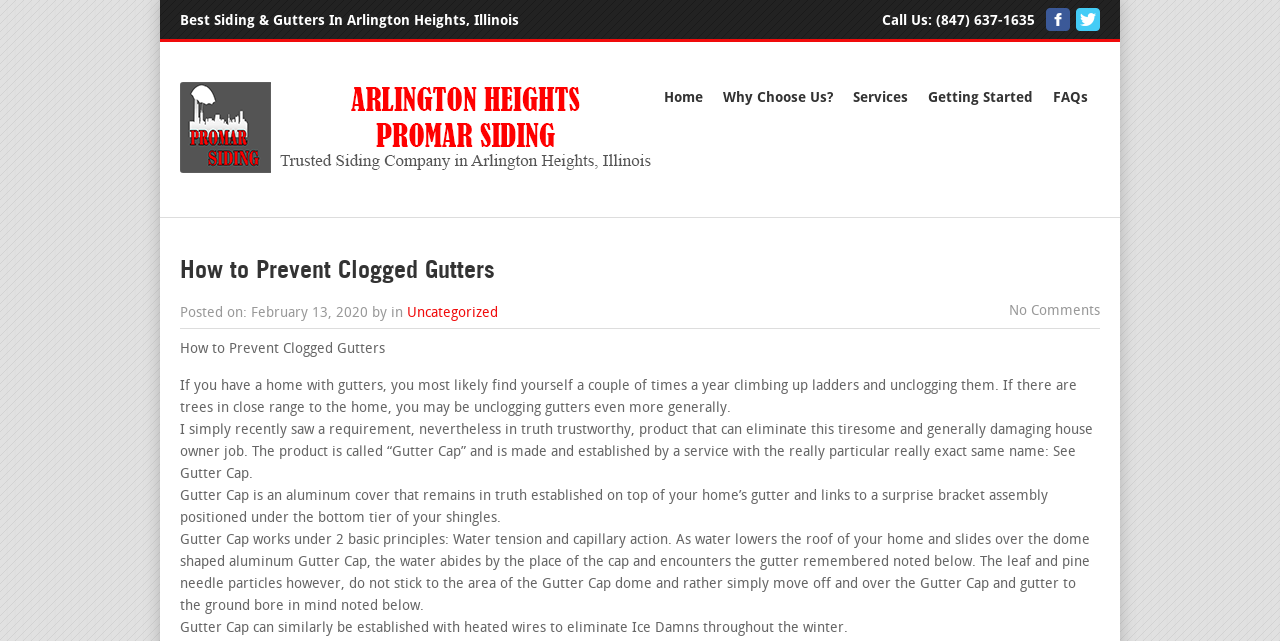Identify and provide the main heading of the webpage.

How to Prevent Clogged Gutters